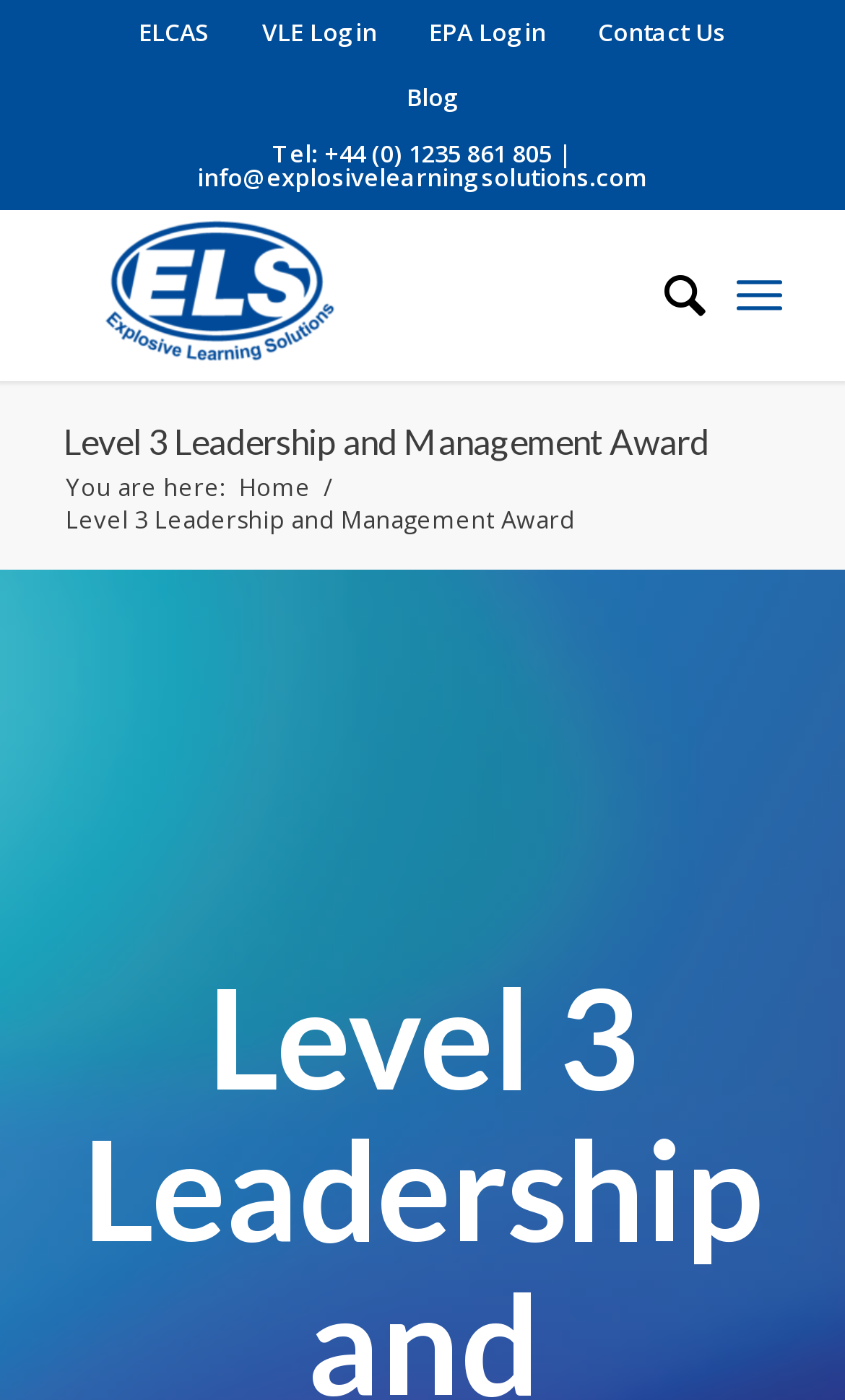Pinpoint the bounding box coordinates of the element you need to click to execute the following instruction: "Click ELCAS". The bounding box should be represented by four float numbers between 0 and 1, in the format [left, top, right, bottom].

[0.138, 0.015, 0.277, 0.031]